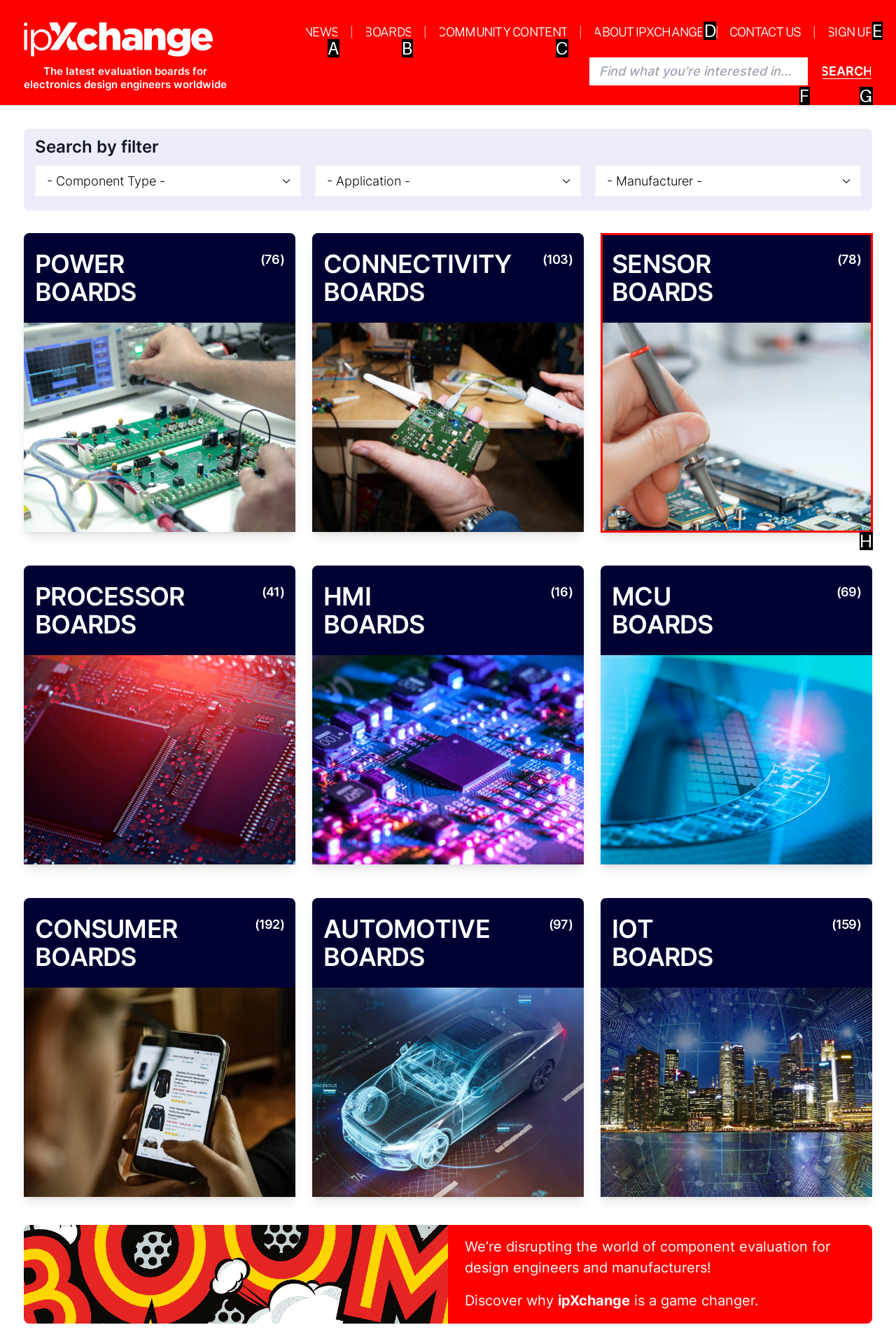Select the option that matches the description: ALL ABOUT LOCAL. Answer with the letter of the correct option directly.

None